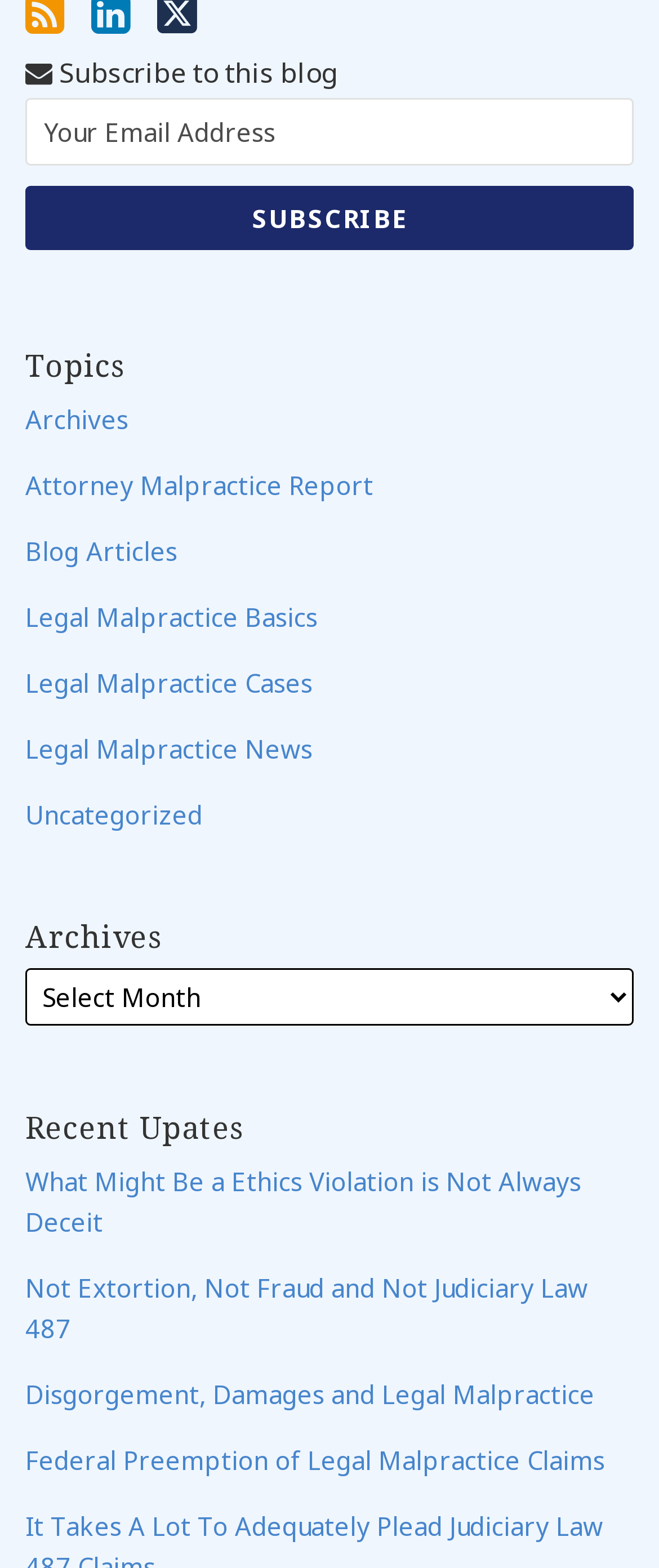Specify the bounding box coordinates of the area to click in order to execute this command: 'Select an archive'. The coordinates should consist of four float numbers ranging from 0 to 1, and should be formatted as [left, top, right, bottom].

[0.038, 0.618, 0.962, 0.654]